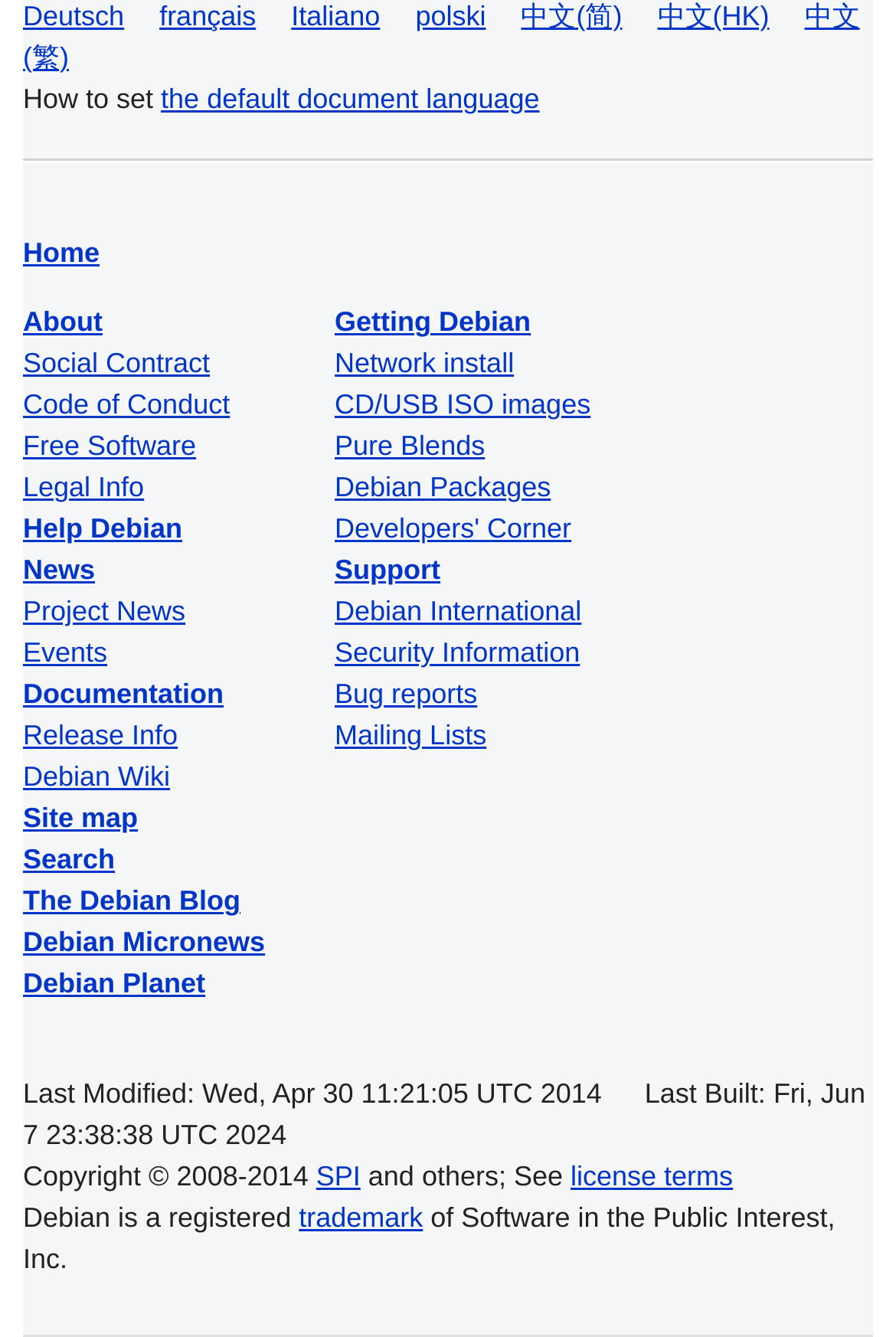Please determine the bounding box coordinates of the element to click in order to execute the following instruction: "Visit the 'Debian Blog'". The coordinates should be four float numbers between 0 and 1, specified as [left, top, right, bottom].

[0.026, 0.662, 0.268, 0.686]